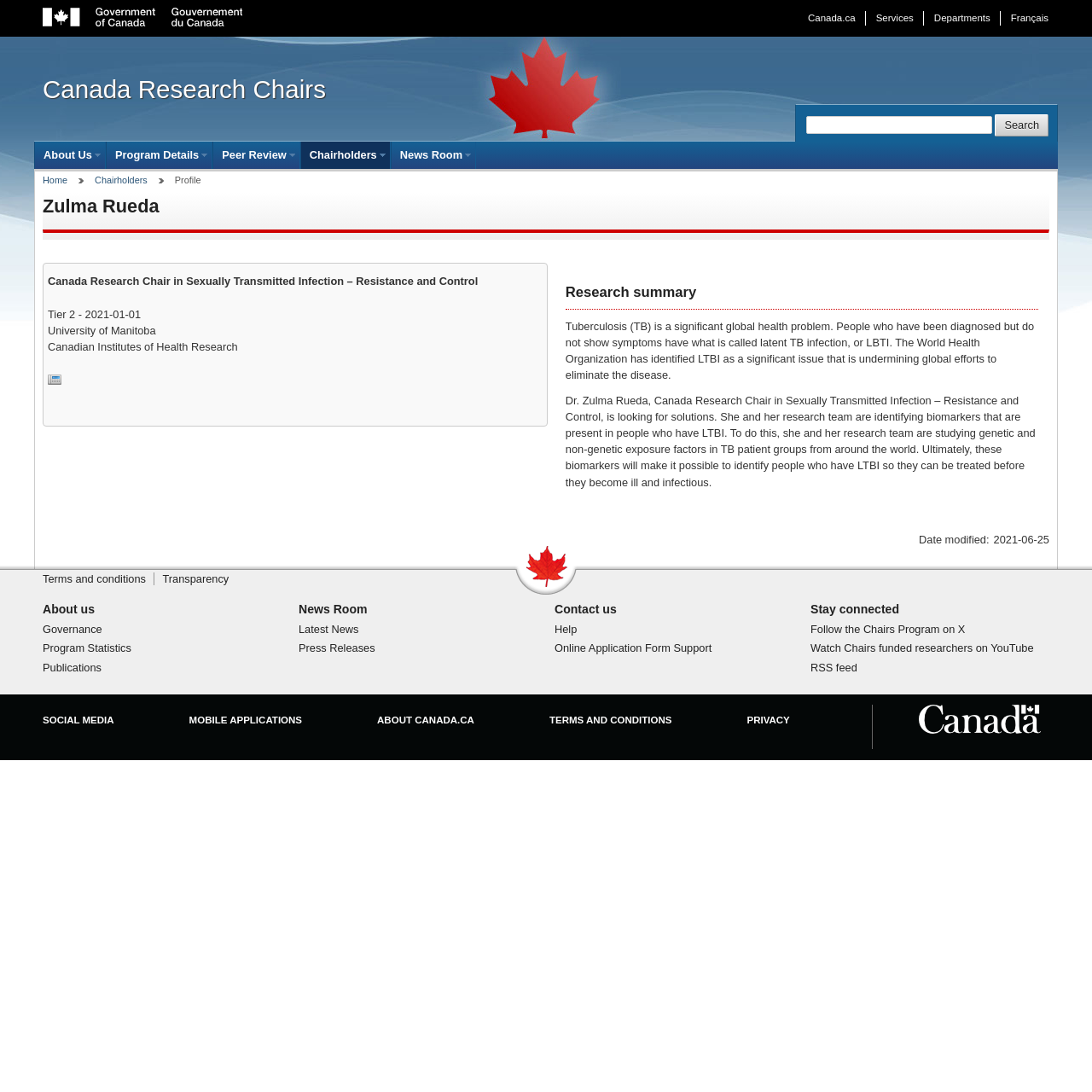Given the following UI element description: "Latest News", find the bounding box coordinates in the webpage screenshot.

[0.273, 0.57, 0.328, 0.582]